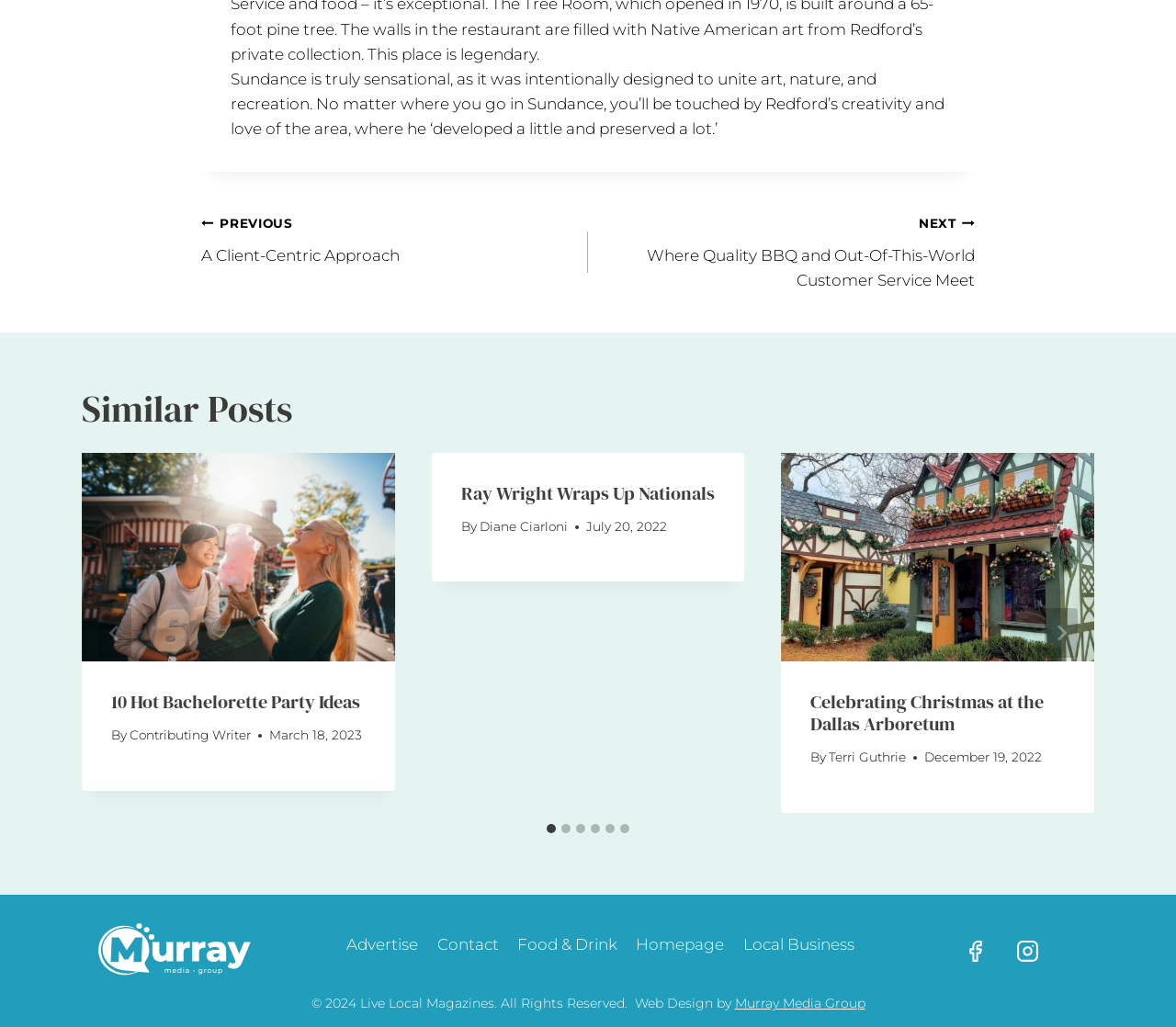Pinpoint the bounding box coordinates for the area that should be clicked to perform the following instruction: "Click on the 'PREVIOUS A Client-Centric Approach' link".

[0.171, 0.205, 0.5, 0.261]